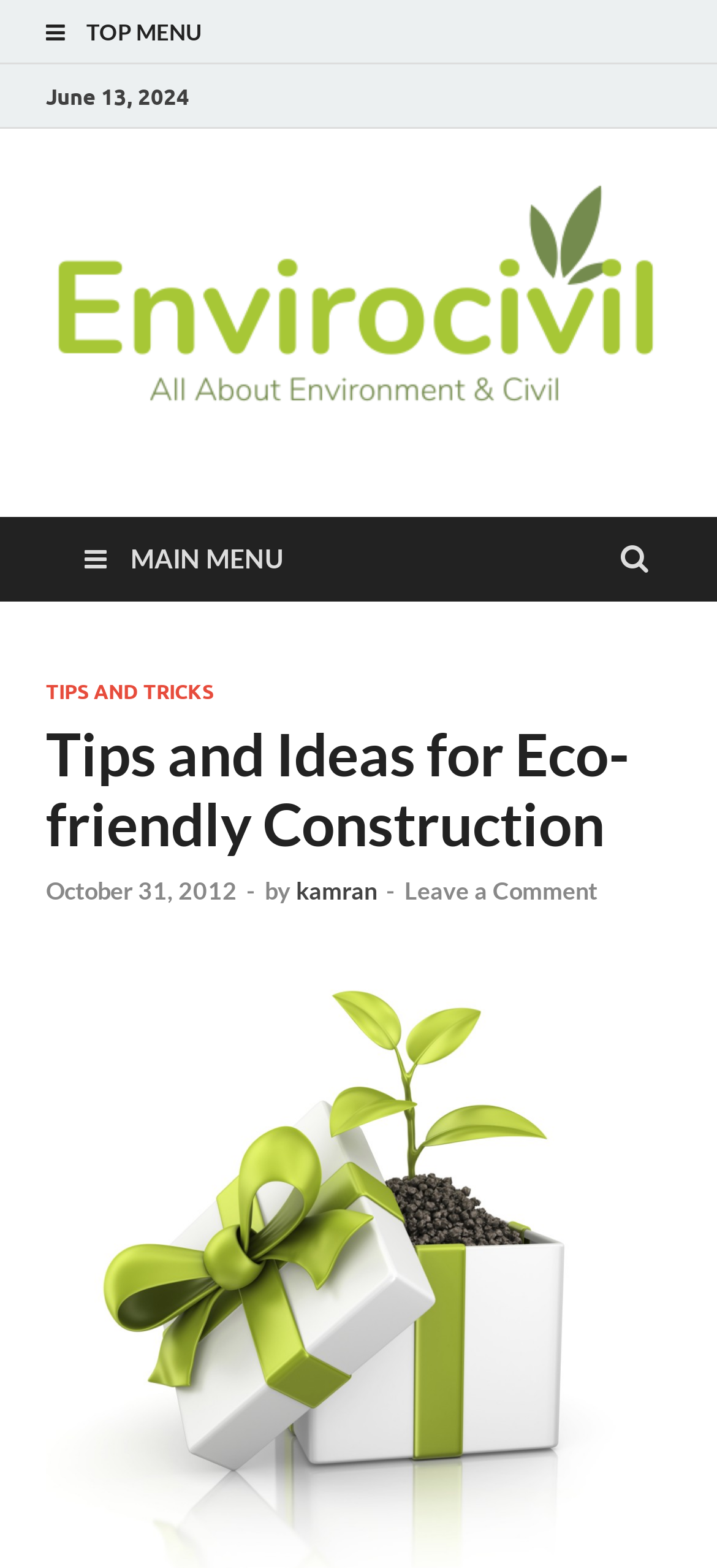Determine the bounding box coordinates of the UI element described below. Use the format (top-left x, top-left y, bottom-right x, bottom-right y) with floating point numbers between 0 and 1: October 31, 2012March 3, 2013

[0.064, 0.559, 0.331, 0.577]